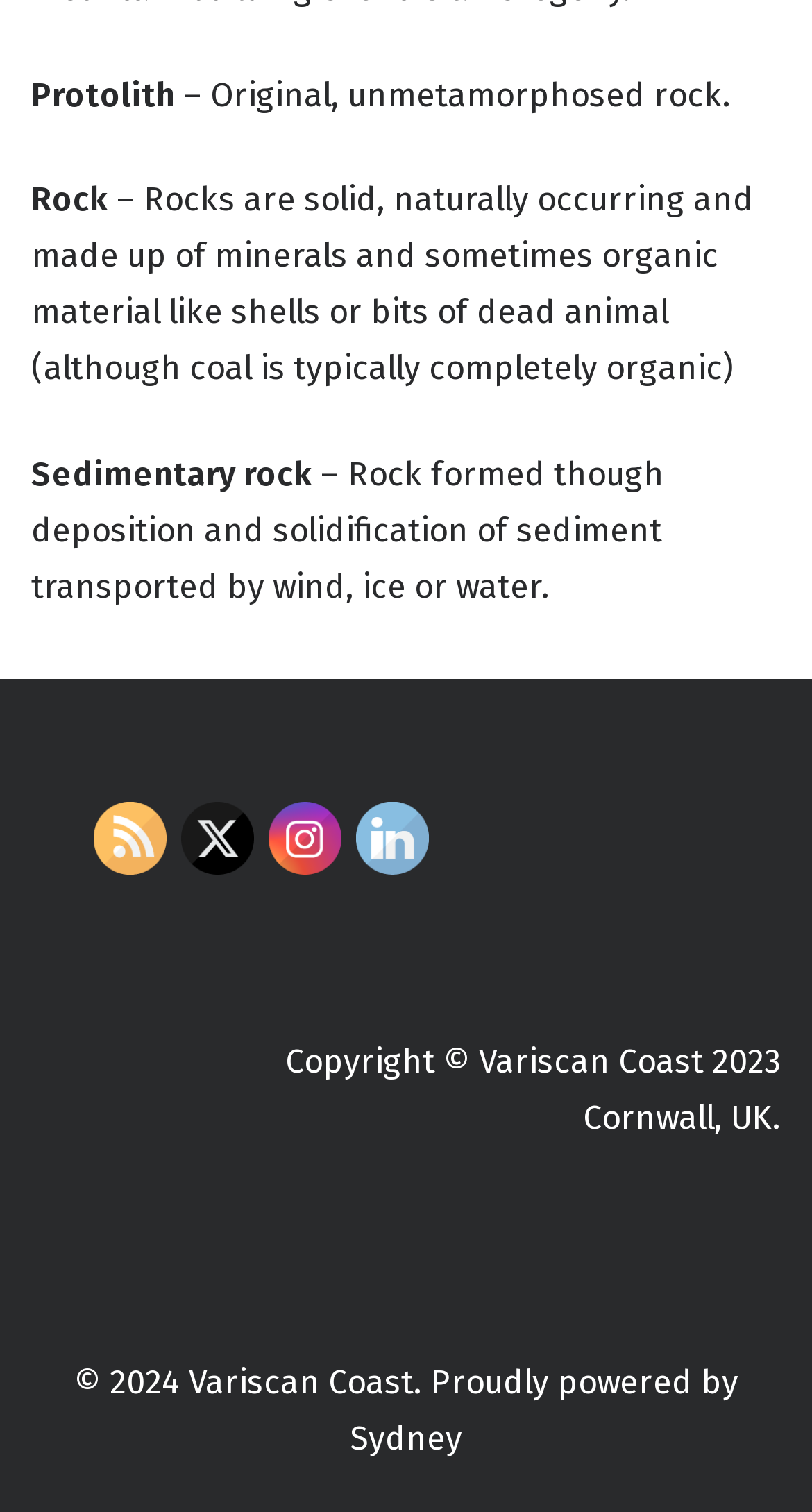What is the year of copyright?
Refer to the image and provide a one-word or short phrase answer.

2023